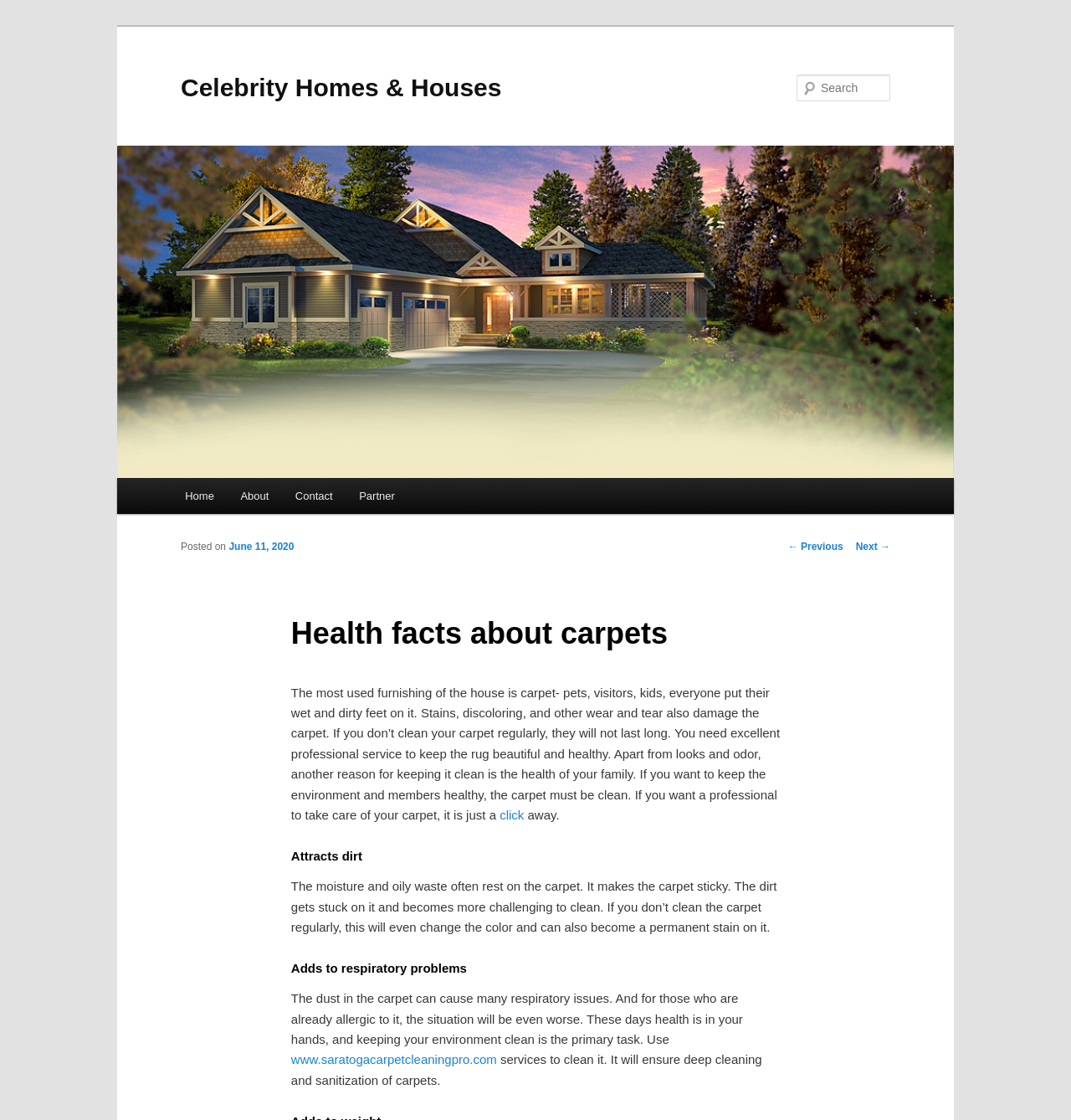Give a one-word or short phrase answer to this question: 
What is recommended to clean the carpet?

Professional service